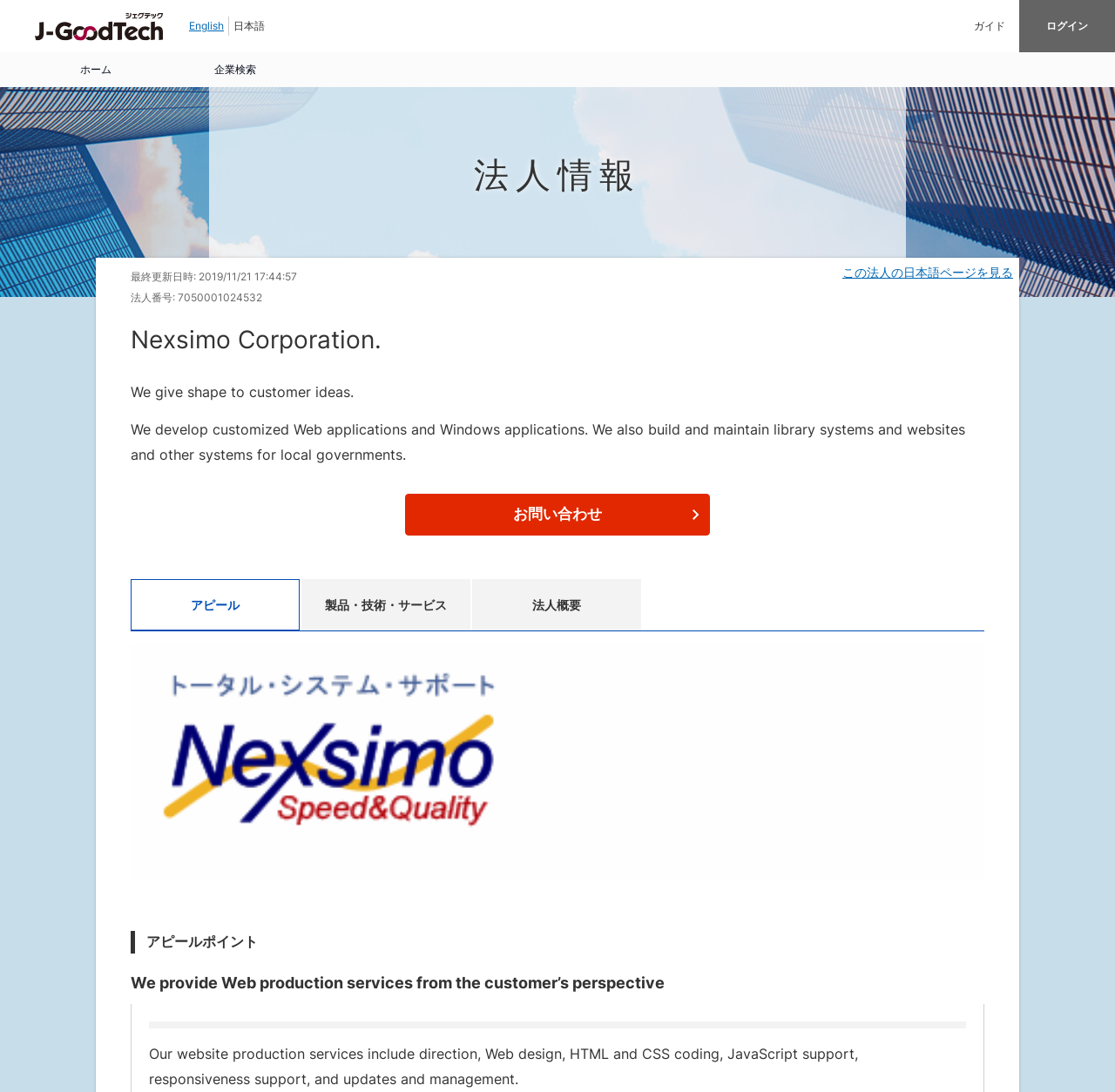What is the last updated date of the company information?
Please interpret the details in the image and answer the question thoroughly.

I found the last updated date of the company information by looking at the text element '2019/11/21 17:44:57' which is located next to the '最終更新日時' label.